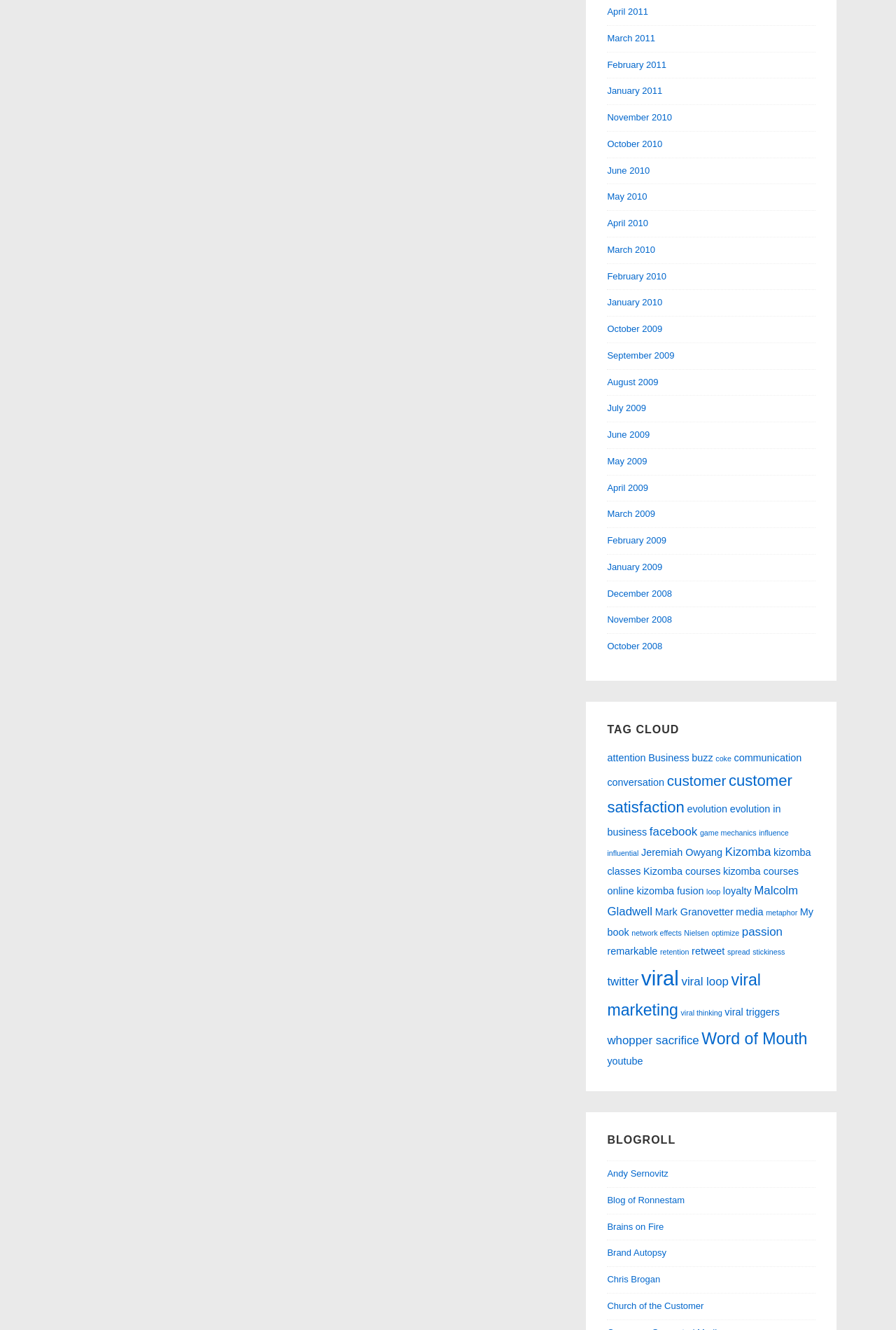Identify the bounding box coordinates of the element that should be clicked to fulfill this task: "View the 'TAG CLOUD' section". The coordinates should be provided as four float numbers between 0 and 1, i.e., [left, top, right, bottom].

[0.678, 0.543, 0.91, 0.554]